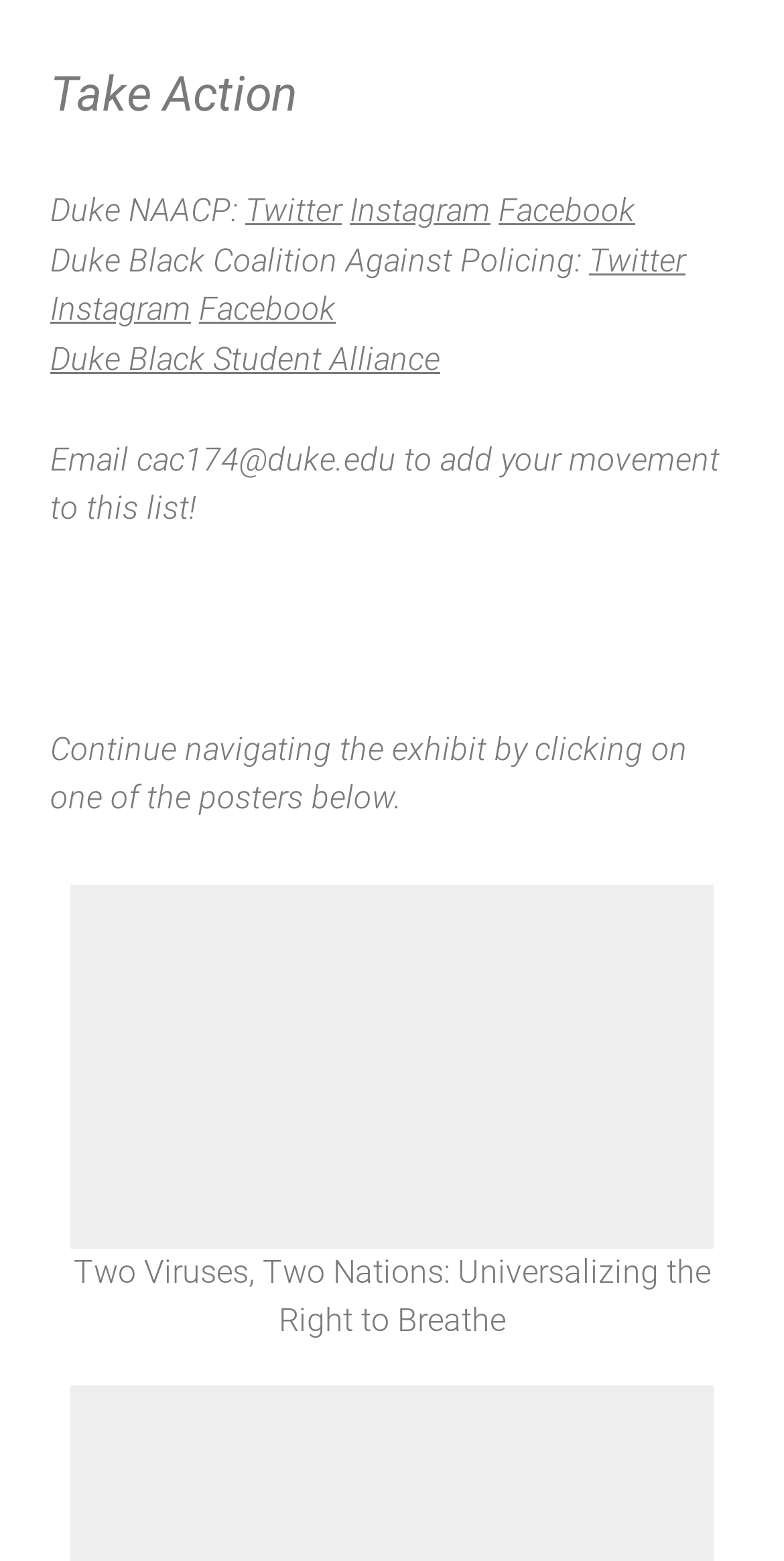How many social media links are available?
Refer to the image and provide a concise answer in one word or phrase.

6